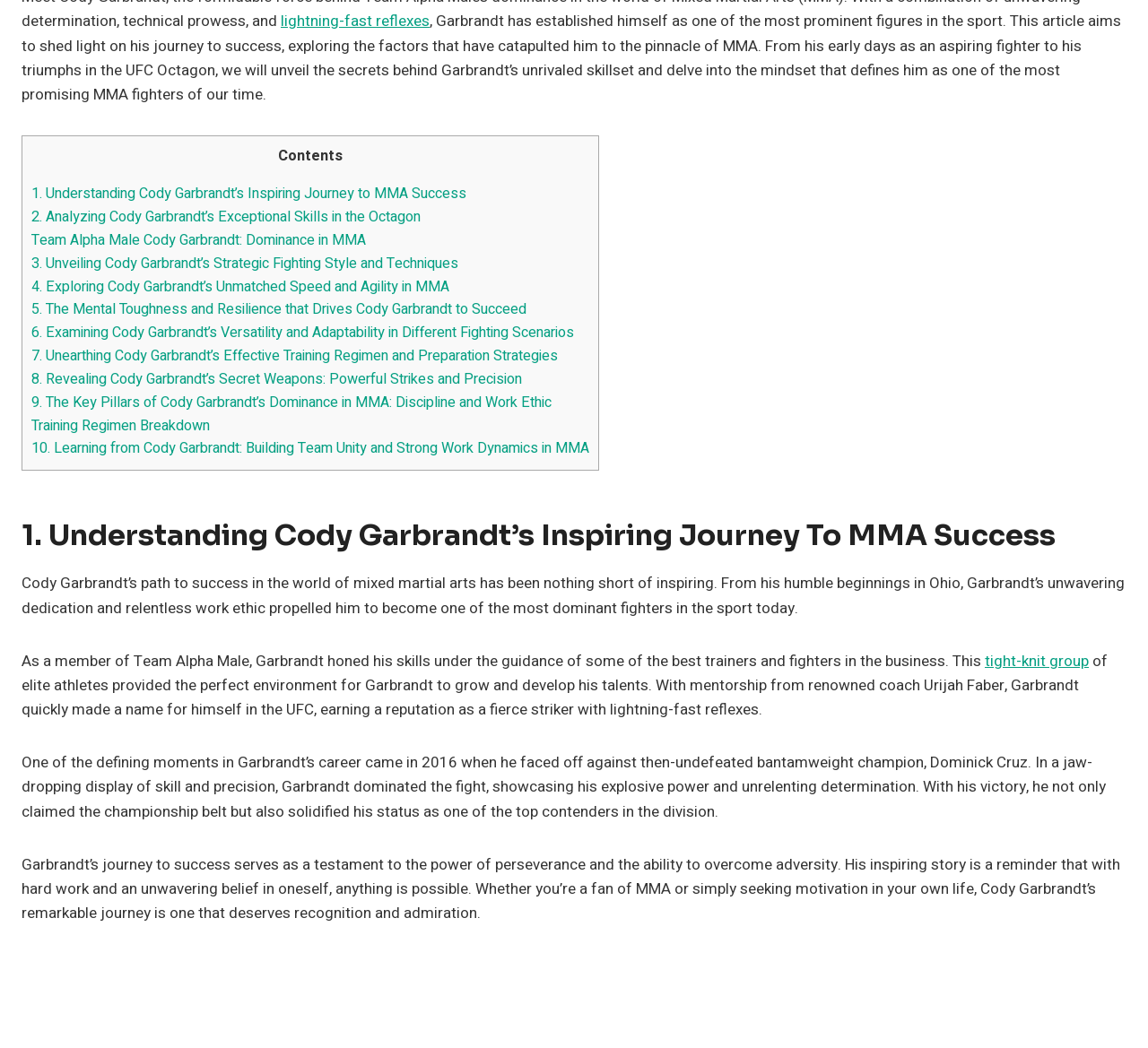Provide the bounding box coordinates for the area that should be clicked to complete the instruction: "Explore Cody Garbrandt's strategic fighting style and techniques".

[0.027, 0.241, 0.399, 0.262]